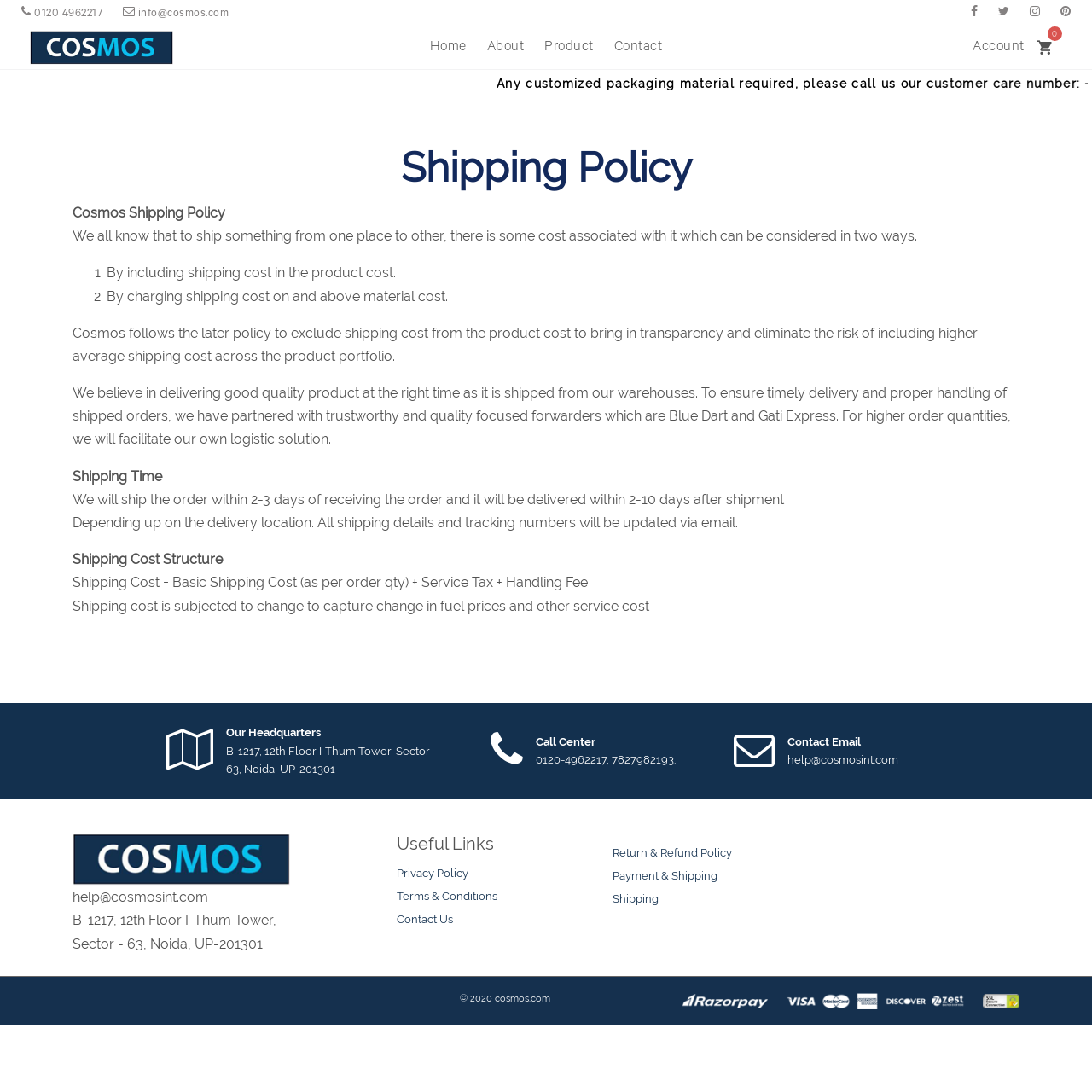Locate the bounding box coordinates of the item that should be clicked to fulfill the instruction: "Check Payment & Shipping".

[0.561, 0.794, 0.657, 0.809]